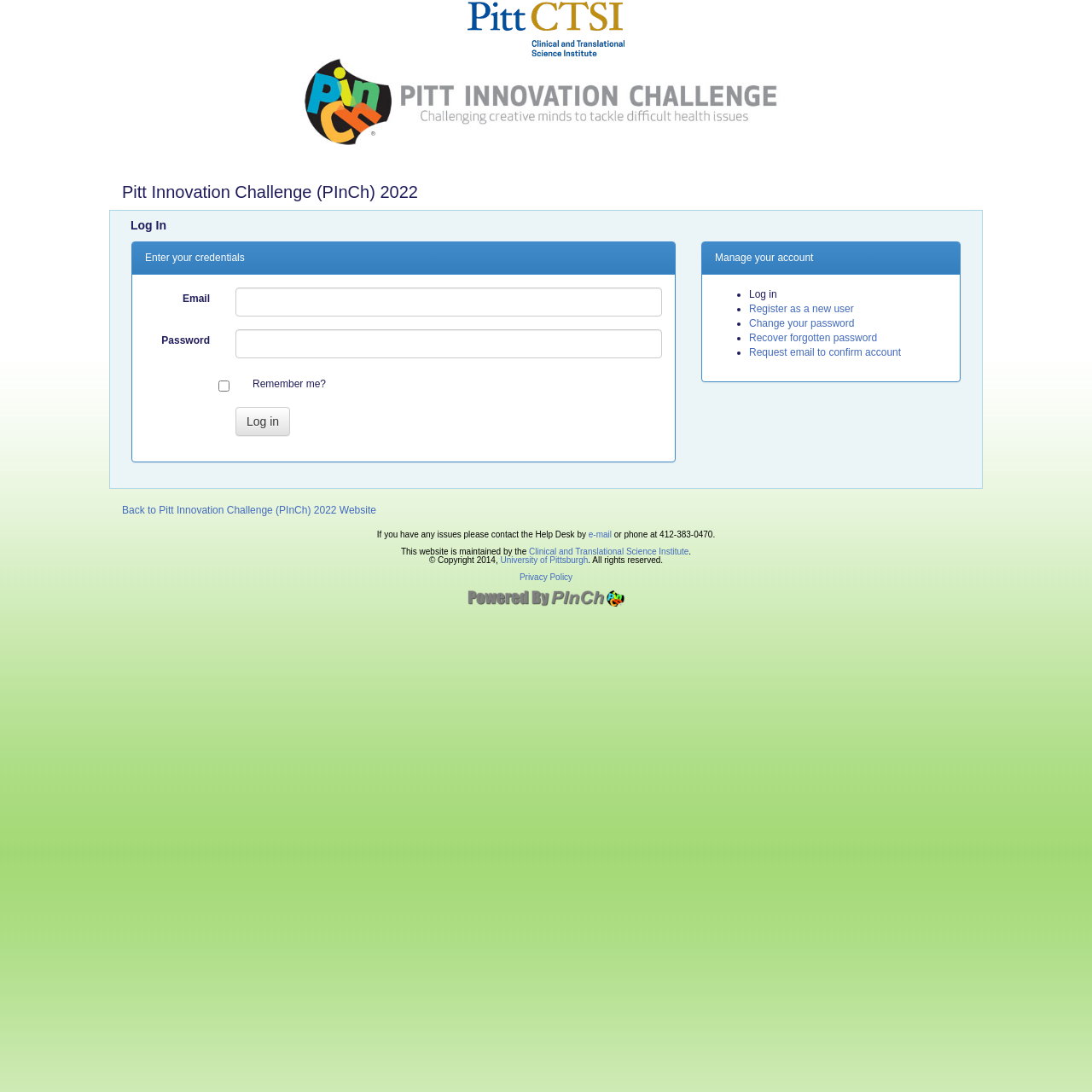What is the text of the first link on the webpage?
Please provide a single word or phrase answer based on the image.

CTSI: Clinical and Translational Science Institute